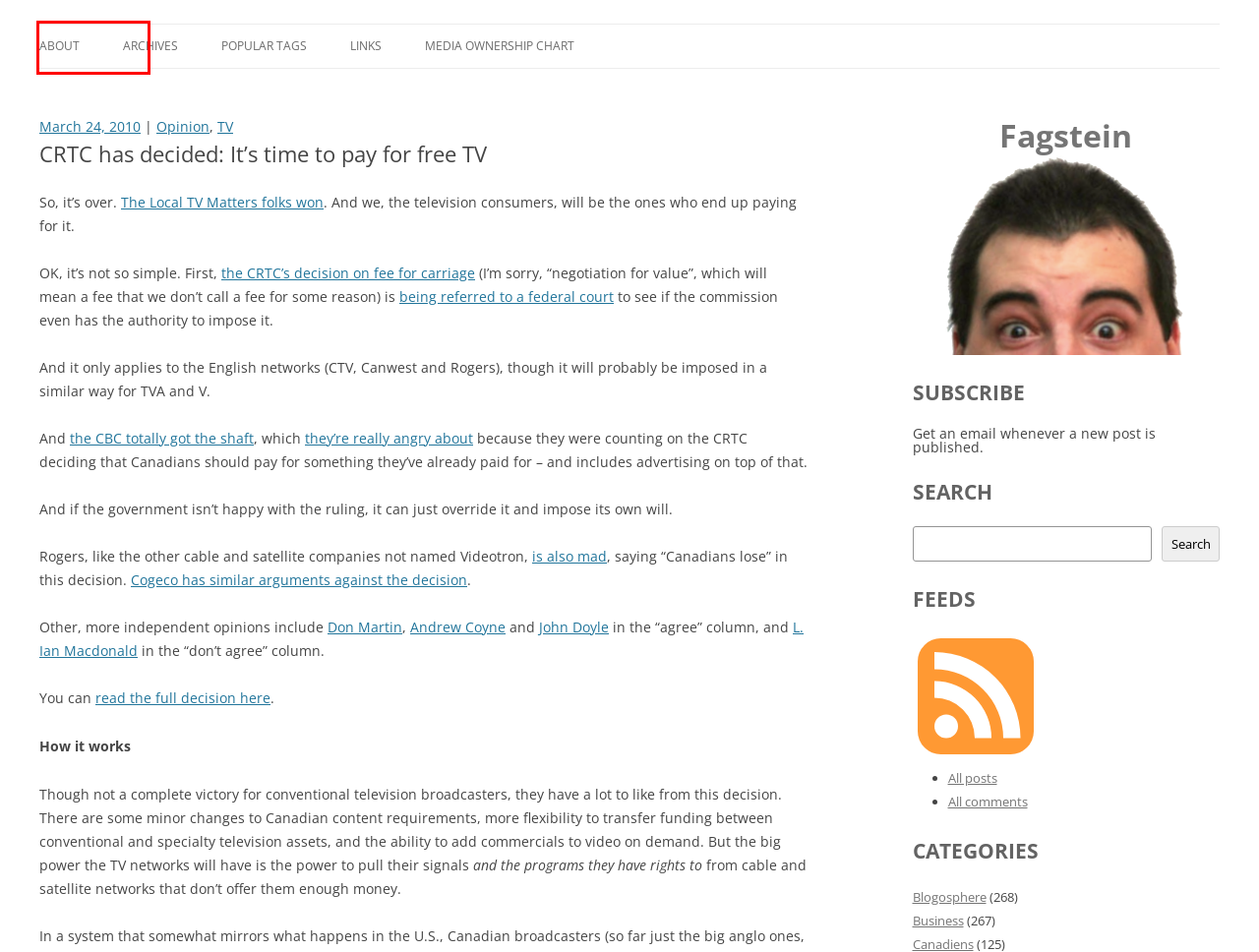You have a screenshot of a webpage with a red bounding box around an element. Select the webpage description that best matches the new webpage after clicking the element within the red bounding box. Here are the descriptions:
A. Popular tags | Fagstein
B. Blogosphere | Fagstein
C. Archives | Fagstein
D. Opinion | Fagstein
E. Fagstein
F. Links | Fagstein
G. About | Fagstein
H. Business | Fagstein

E